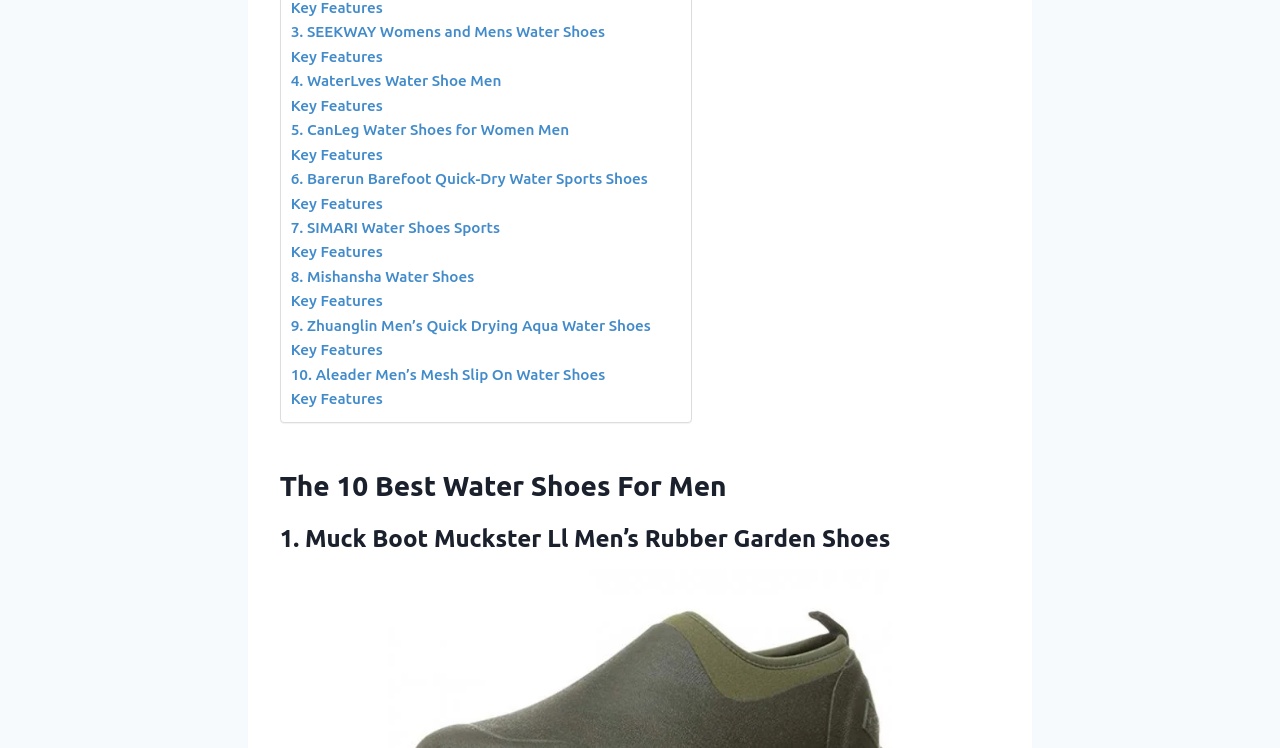Locate the bounding box coordinates of the segment that needs to be clicked to meet this instruction: "view Key Features of WaterLves Water Shoe Men".

[0.227, 0.093, 0.392, 0.125]